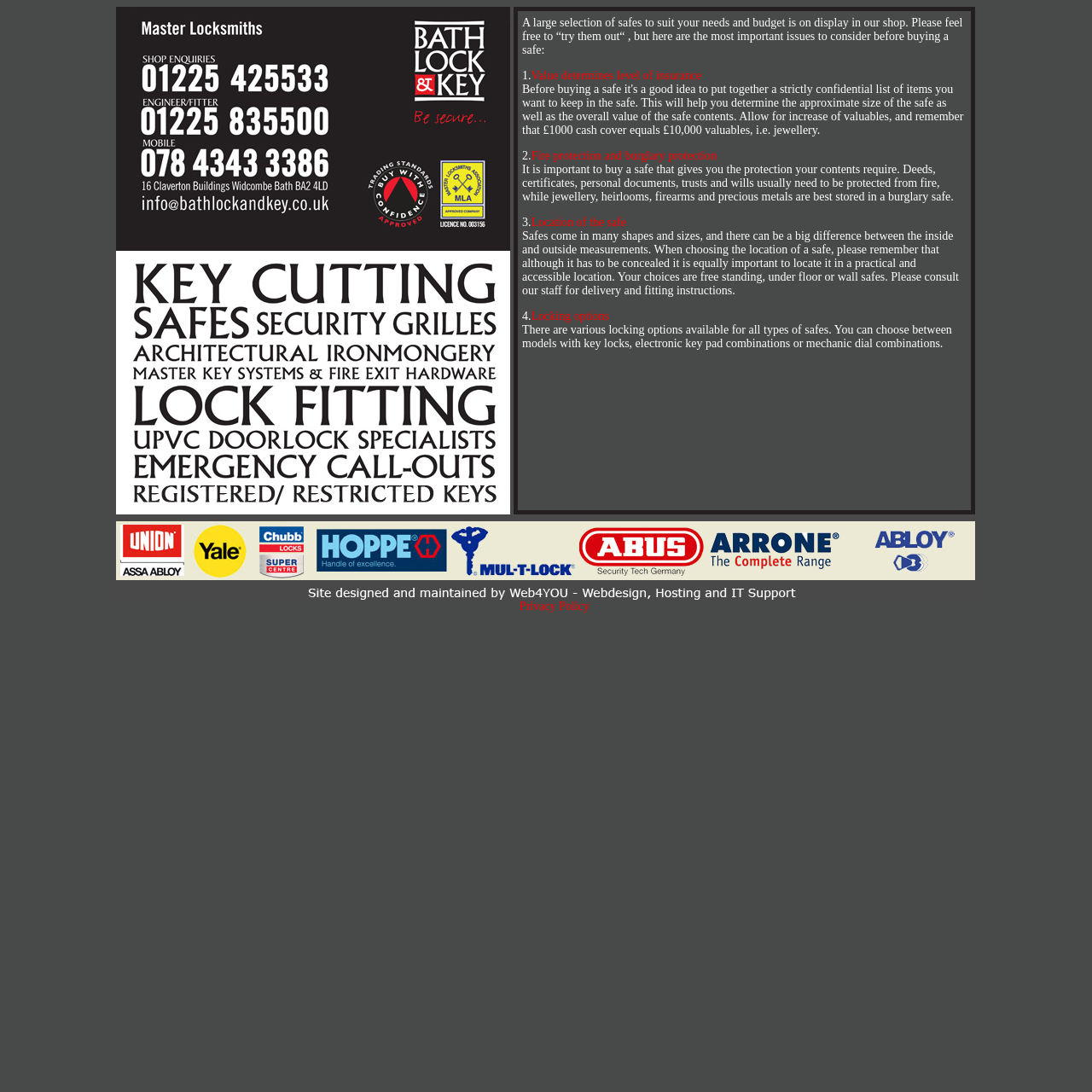Please locate the clickable area by providing the bounding box coordinates to follow this instruction: "View Safes".

[0.12, 0.28, 0.233, 0.311]